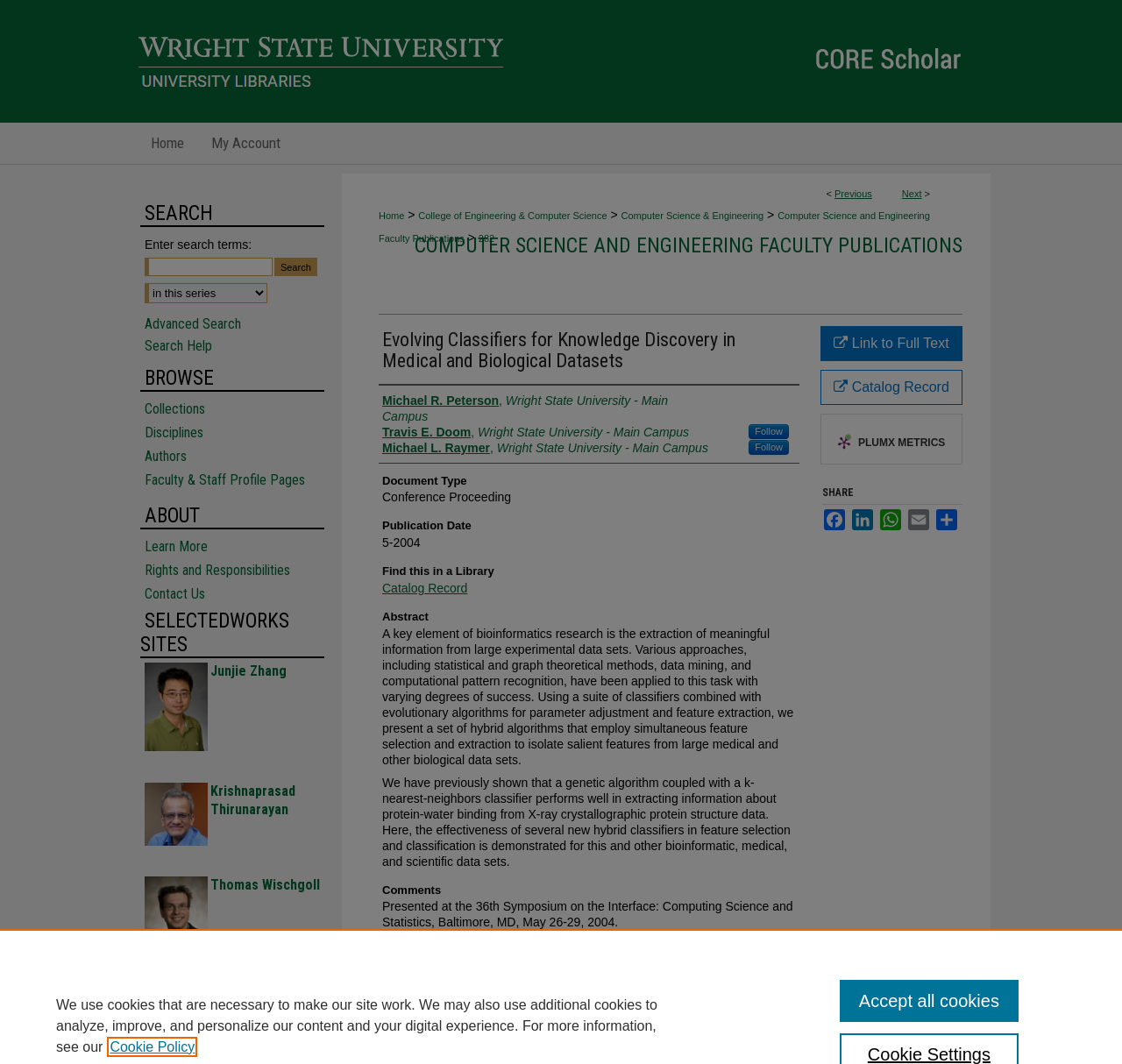Please find the bounding box coordinates of the clickable region needed to complete the following instruction: "Search for publications". The bounding box coordinates must consist of four float numbers between 0 and 1, i.e., [left, top, right, bottom].

[0.129, 0.242, 0.243, 0.259]